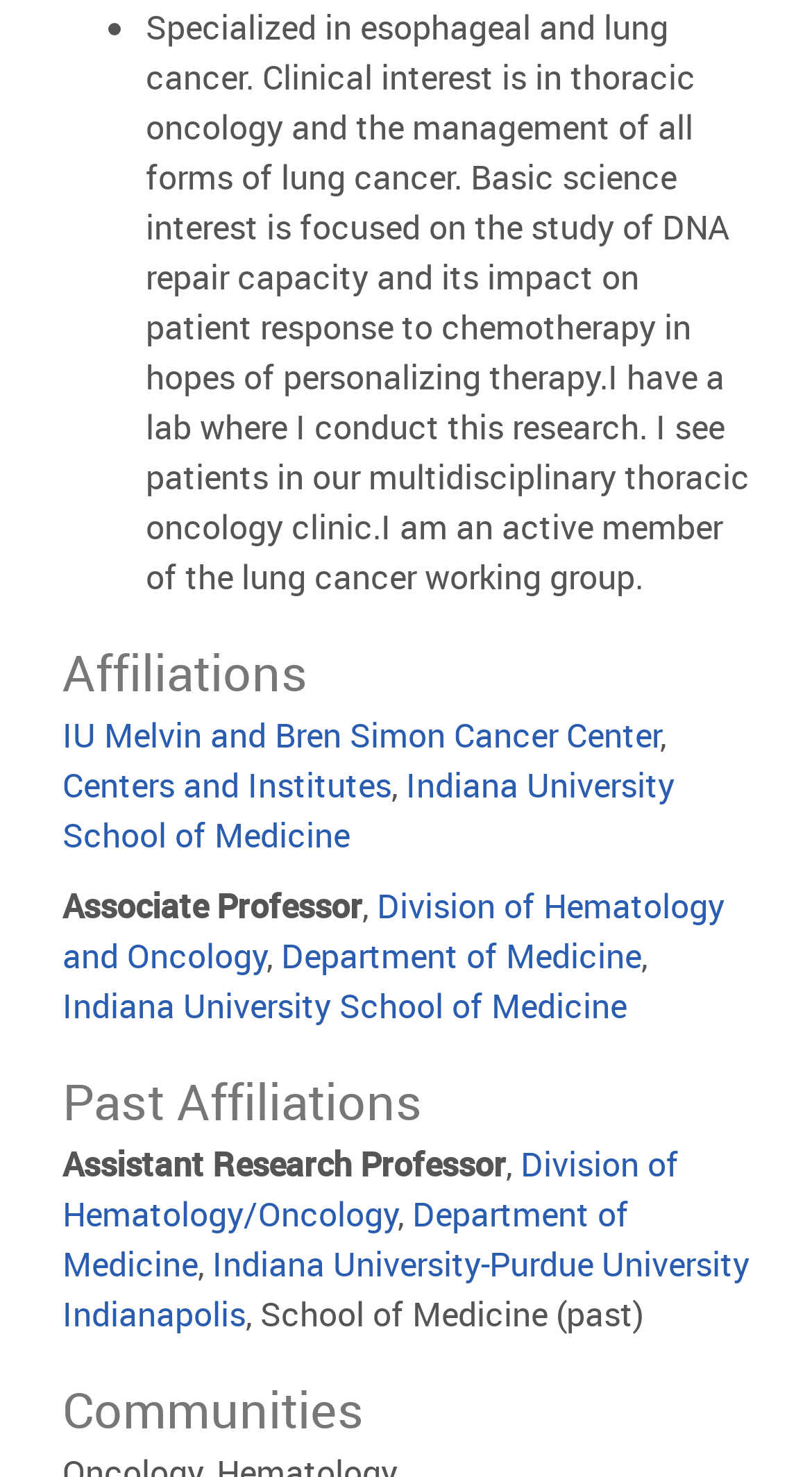Answer in one word or a short phrase: 
How many links are there under 'Affiliations' section?

5